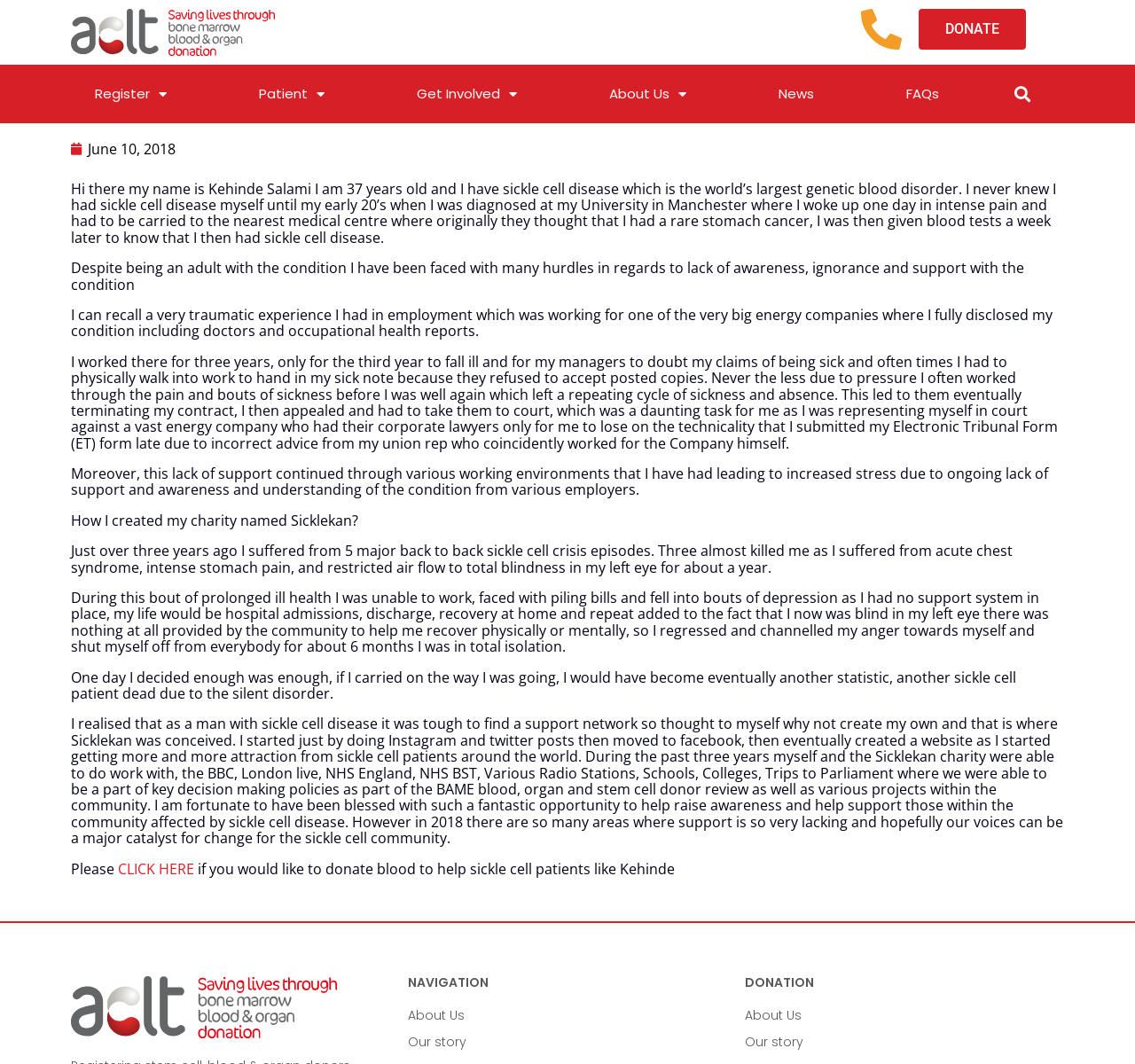Given the description of the UI element: "DONATE", predict the bounding box coordinates in the form of [left, top, right, bottom], with each value being a float between 0 and 1.

[0.809, 0.008, 0.904, 0.047]